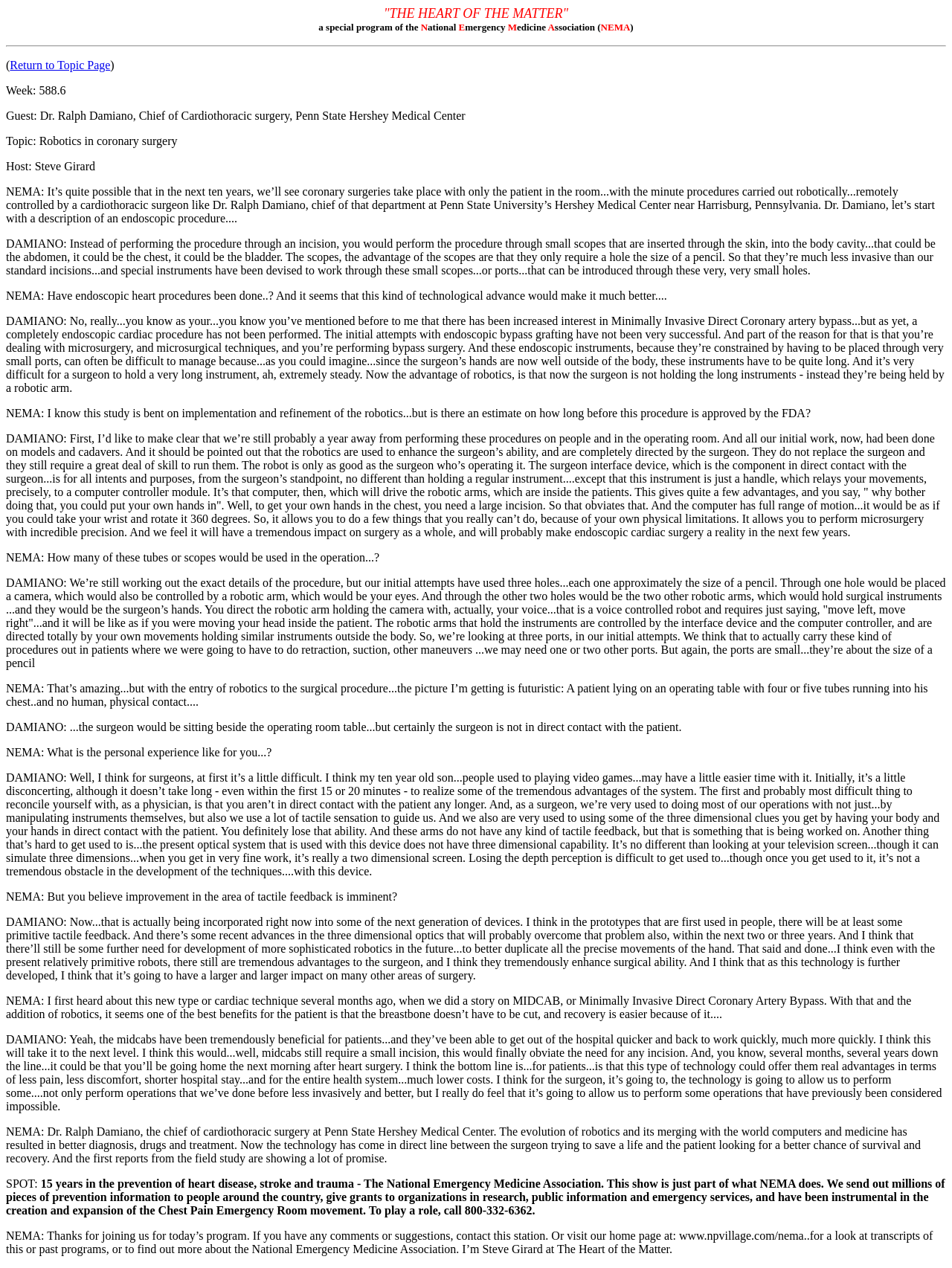What is the potential benefit of robotics in surgery?
Using the visual information, respond with a single word or phrase.

Less pain and shorter hospital stay